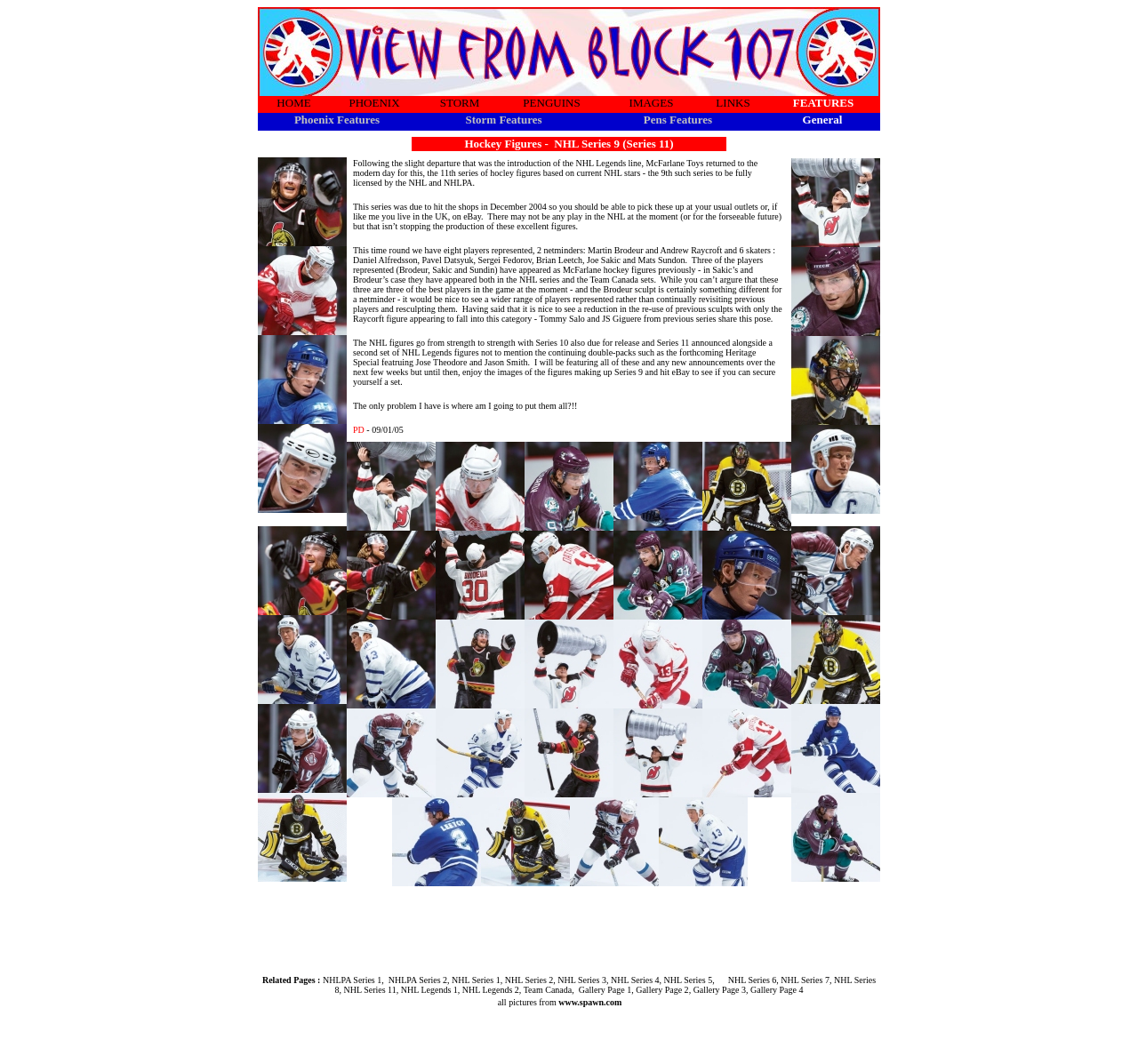Which team does Pavel Datsyuk play for?
Please answer the question with a single word or phrase, referencing the image.

Detroit Red Wings